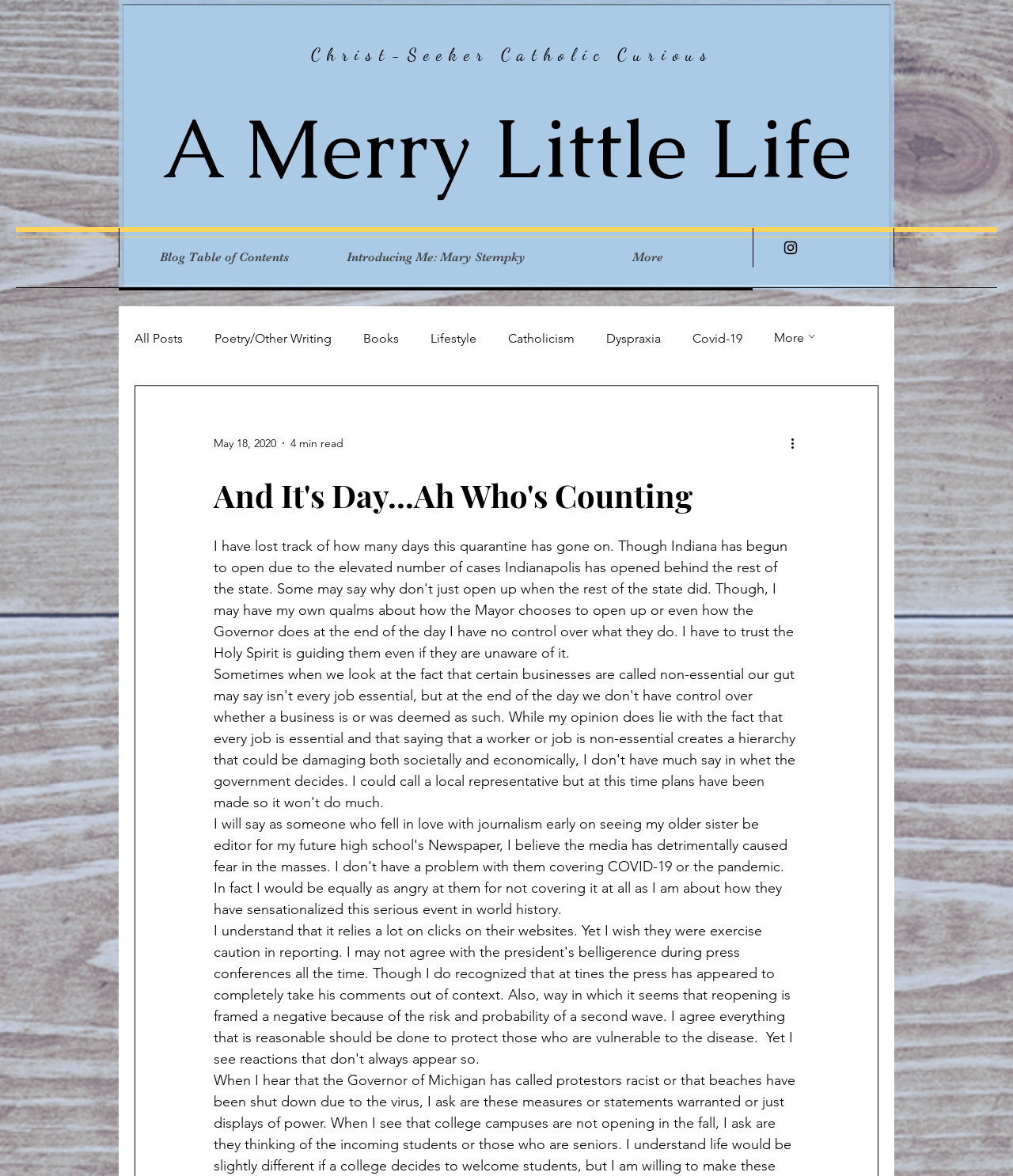Create an in-depth description of the webpage, covering main sections.

This webpage appears to be a personal blog, with the title "And It's Day...Ah Who's Counting" at the top. Below the title, there is a static text "Christ-Seeker Catholic Curious" positioned near the top-left corner of the page. To the left of this text, there is a link "A Merry Little Life". 

On the top navigation bar, there are several links, including "Site", "Blog Table of Contents", "Introducing Me: Mary Stempky", and "More". The "Site" navigation has a dropdown menu with these links. 

On the right side of the page, there is a social bar with an Instagram link, accompanied by an Instagram icon. 

Below the navigation bar, there is a blog section with a navigation menu that includes links to "All Posts", "Poetry/Other Writing", "Books", "Lifestyle", "Catholicism", "Dyspraxia", "Covid-19", and "More". The "More" link has a dropdown menu with an image. 

Under the blog navigation menu, there is a post with a title "And It's Day...Ah Who's Counting" and a subtitle "May 18, 2020" on the left side, along with a "4 min read" indicator. On the right side of the post, there is a "More actions" button with an image.